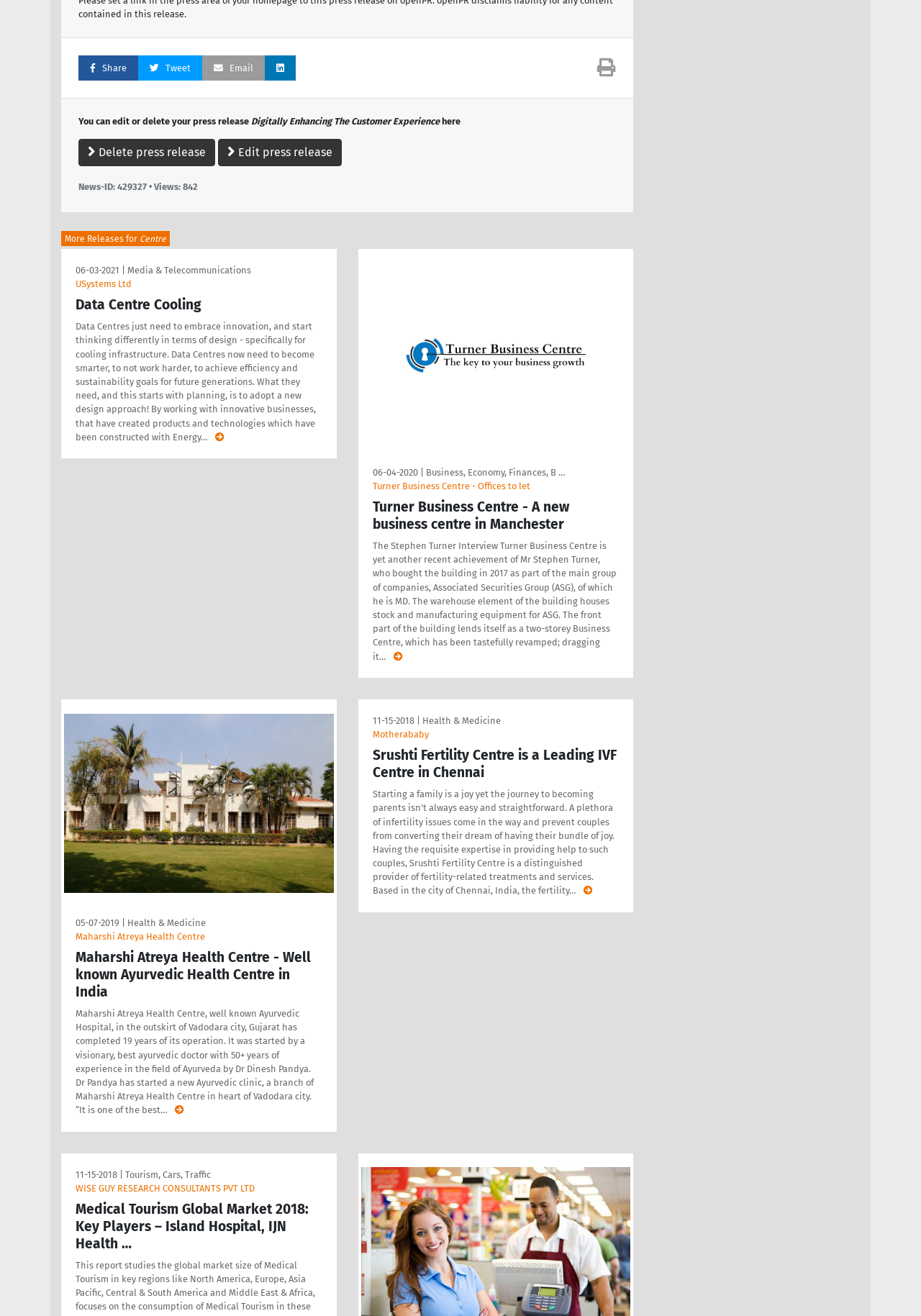What is the date of the press release 'Turner Business Centre - Offices to let'?
We need a detailed and exhaustive answer to the question. Please elaborate.

I found the date by looking at the StaticText element with the text '06-04-2020' which is located at [0.404, 0.355, 0.454, 0.363]. This date is associated with the press release 'Turner Business Centre - Offices to let'.